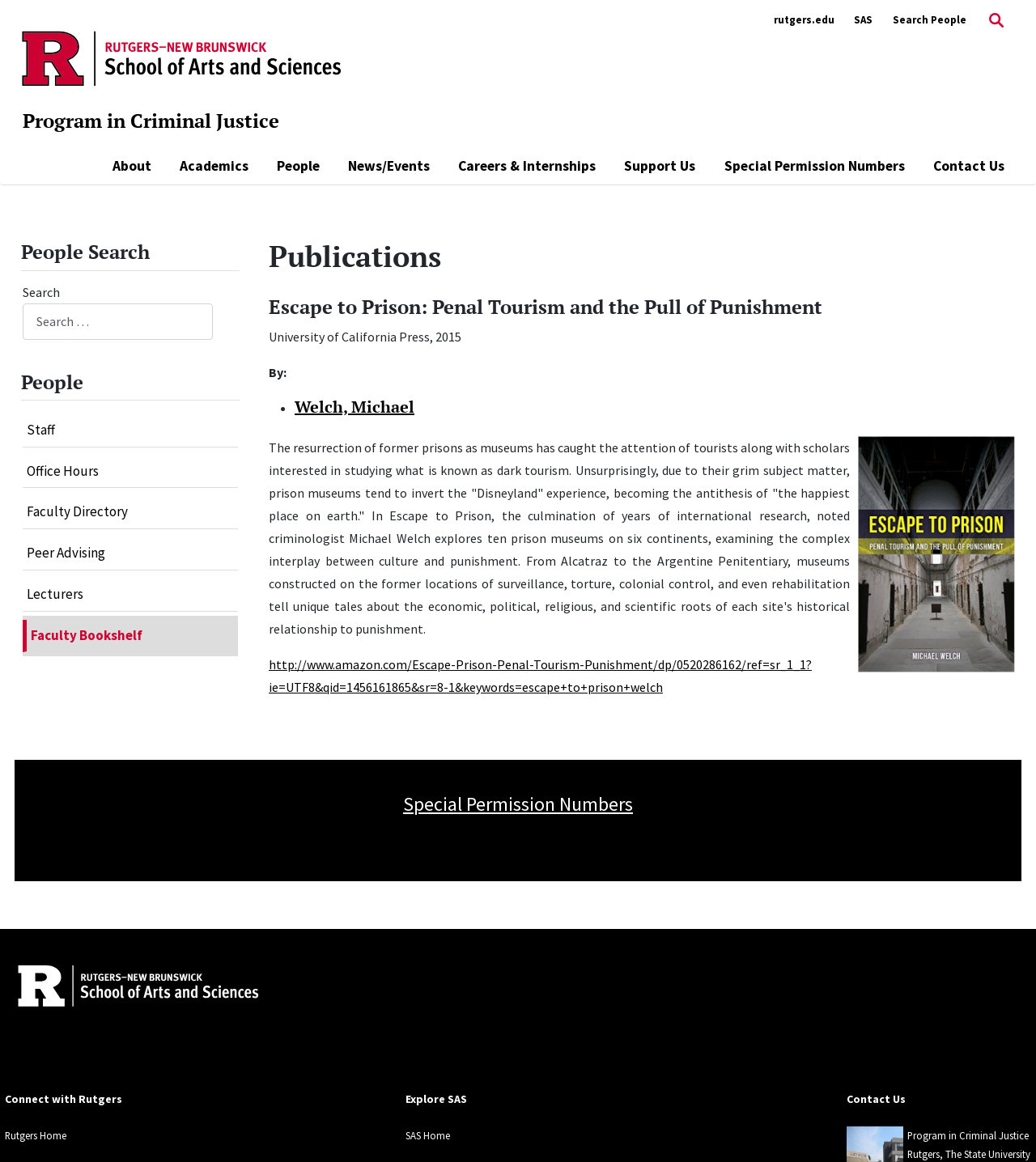Answer the following inquiry with a single word or phrase:
What is the publisher of the book 'Escape to Prison'?

University of California Press